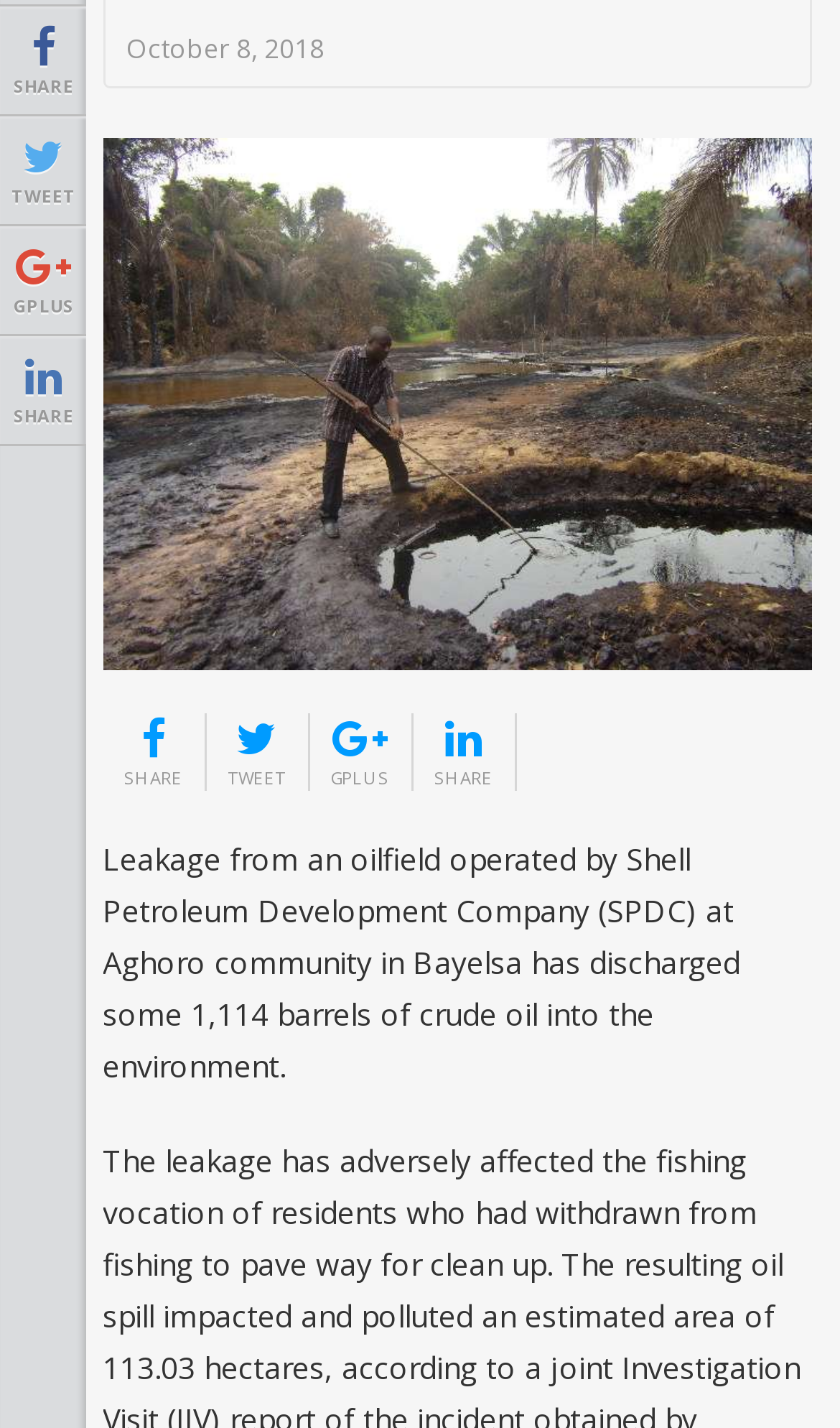Can you determine the bounding box coordinates of the area that needs to be clicked to fulfill the following instruction: "Share on social media"?

[0.001, 0.012, 0.103, 0.07]